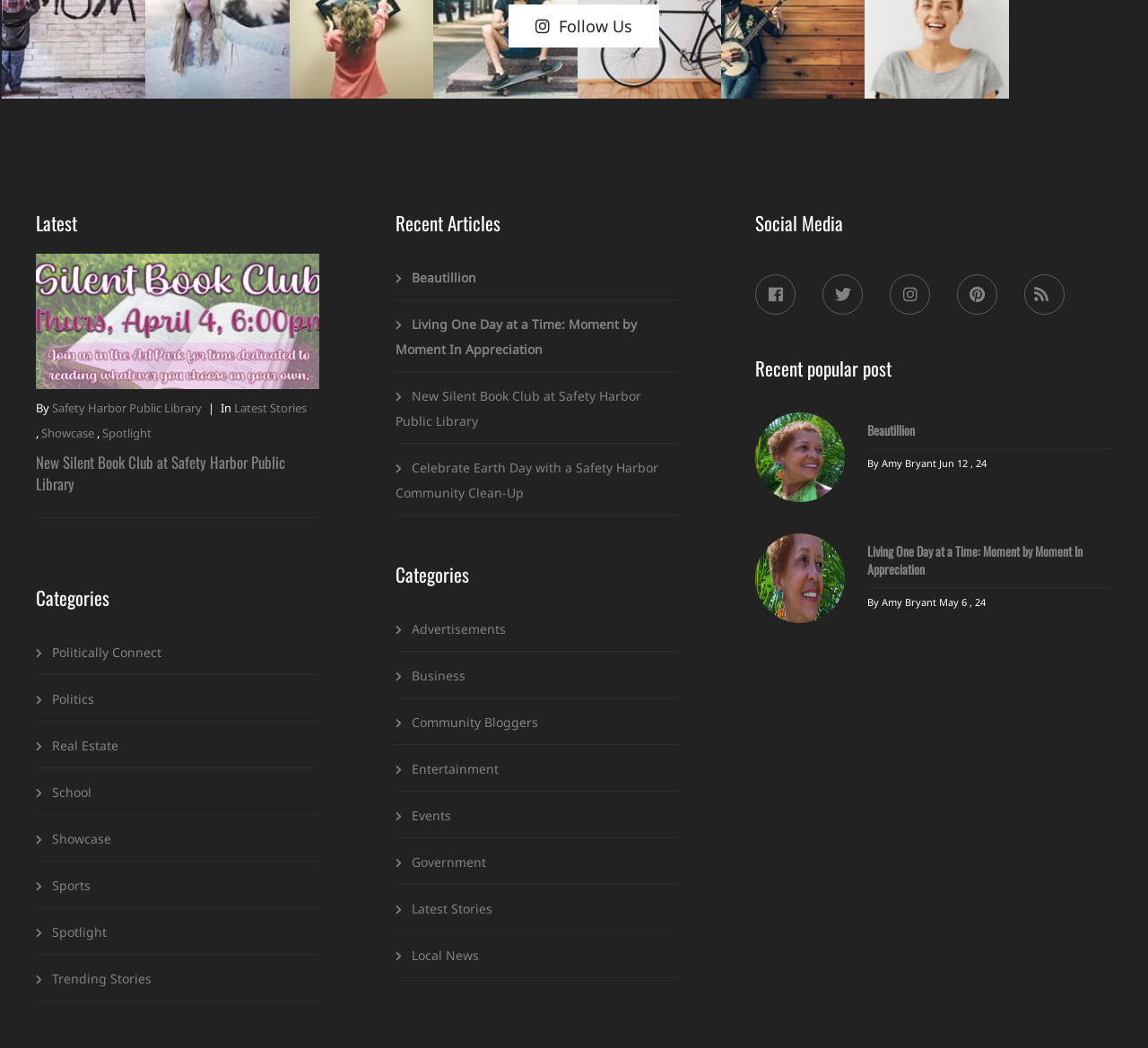Find the bounding box of the UI element described as: "Spotlight". The bounding box coordinates should be given as four float values between 0 and 1, i.e., [left, top, right, bottom].

[0.089, 0.405, 0.132, 0.421]